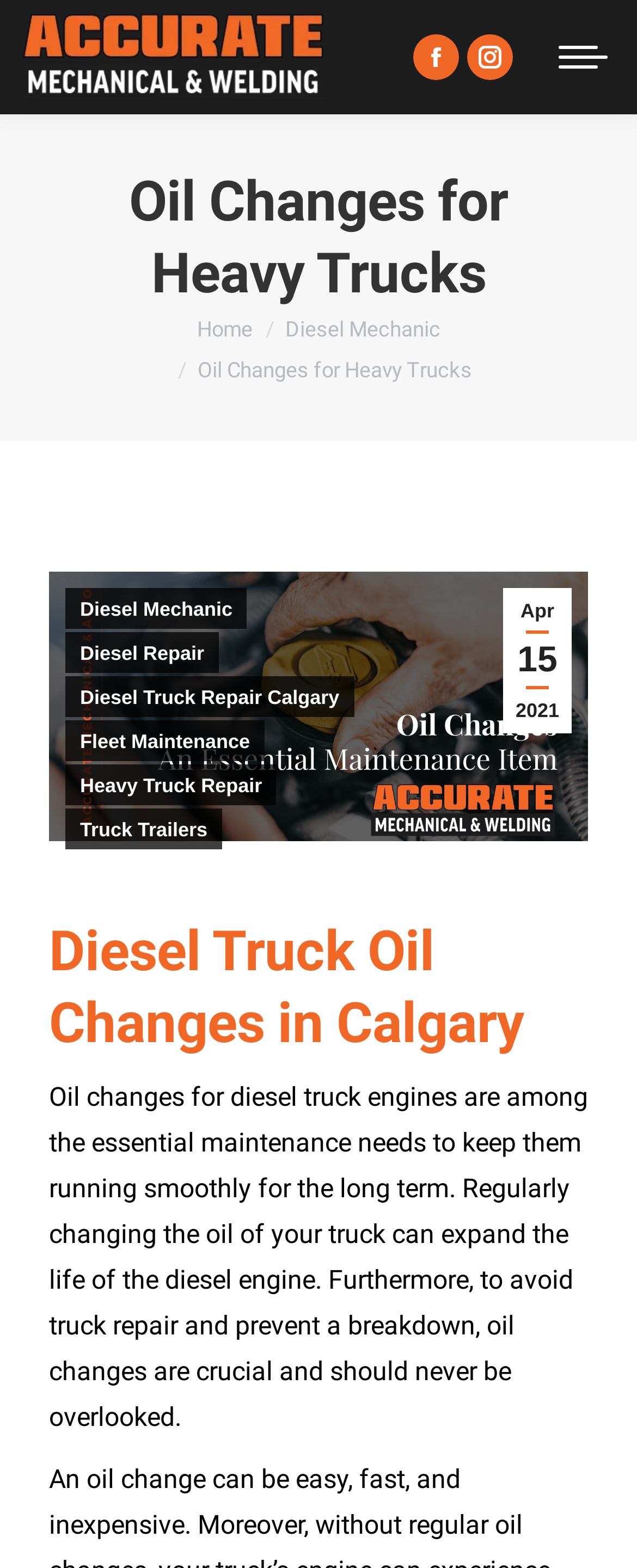What is the link to the Facebook page?
Answer the question with a detailed explanation, including all necessary information.

I found a link element with the description ' Facebook page opens in new window', which indicates that the link opens the Facebook page in a new window. The Facebook icon is represented by the Unicode character ''.